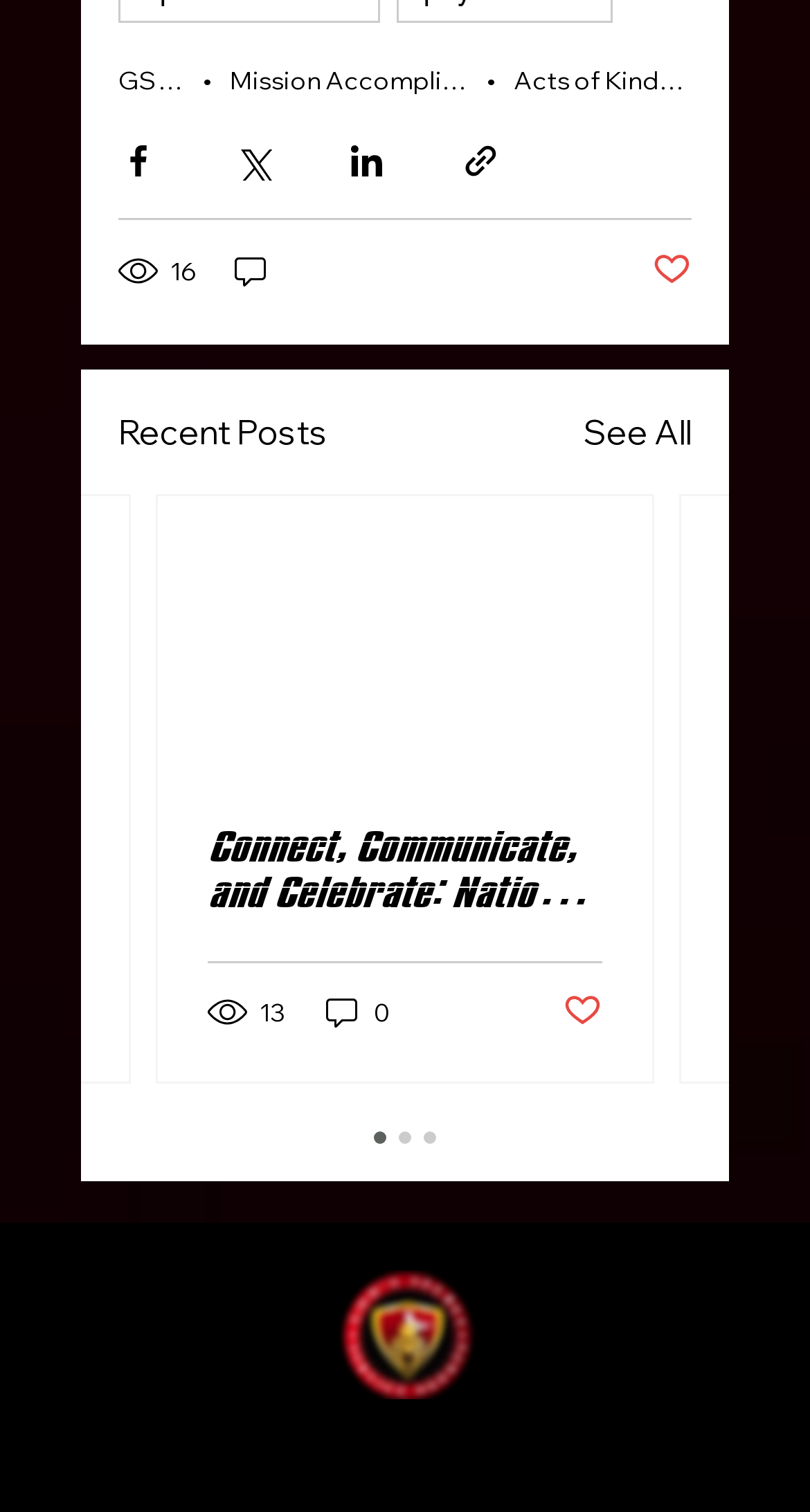What is the name of the last social media platform in the Social Bar?
Using the image, give a concise answer in the form of a single word or short phrase.

TikTok